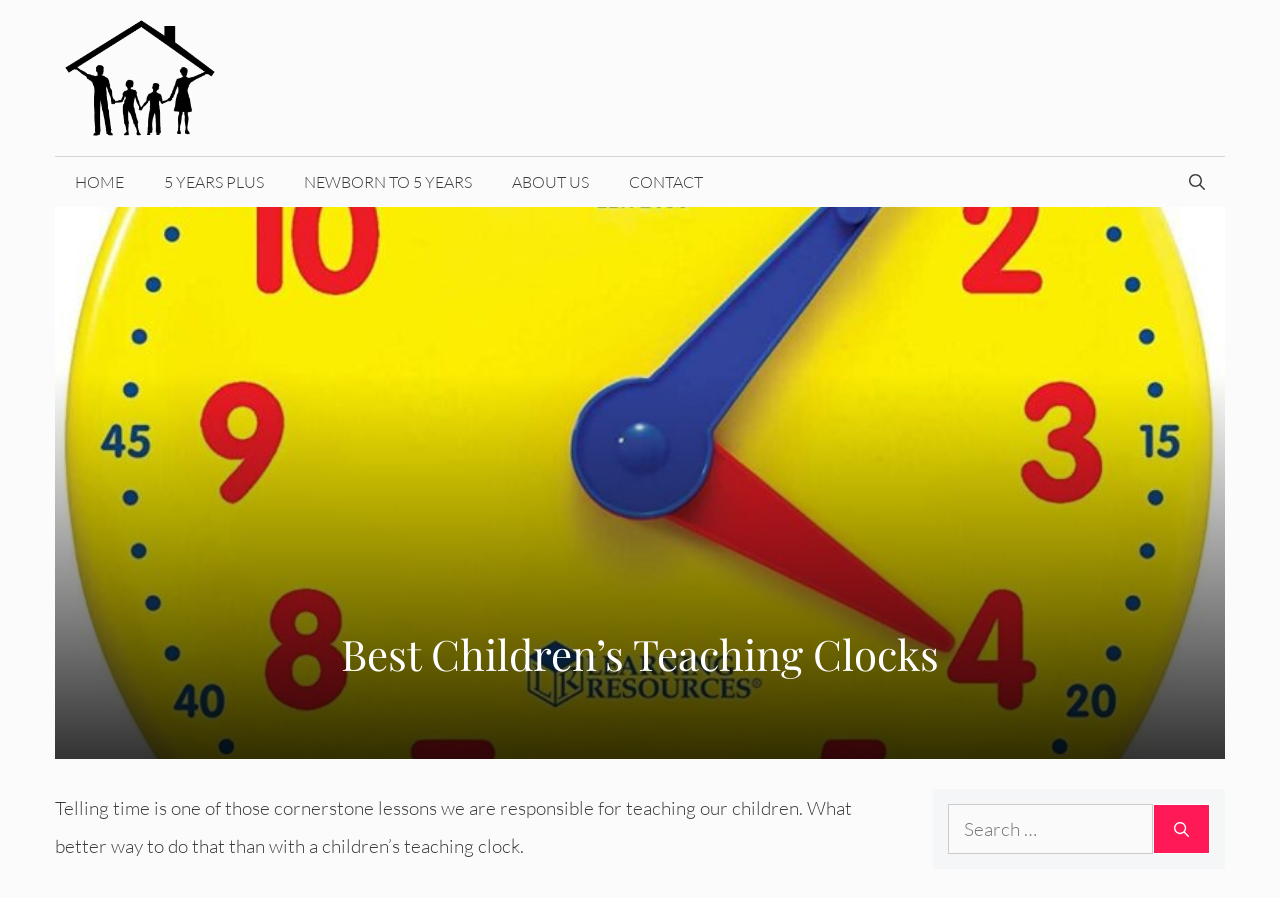Identify the bounding box for the described UI element. Provide the coordinates in (top-left x, top-left y, bottom-right x, bottom-right y) format with values ranging from 0 to 1: Contact

[0.476, 0.175, 0.565, 0.231]